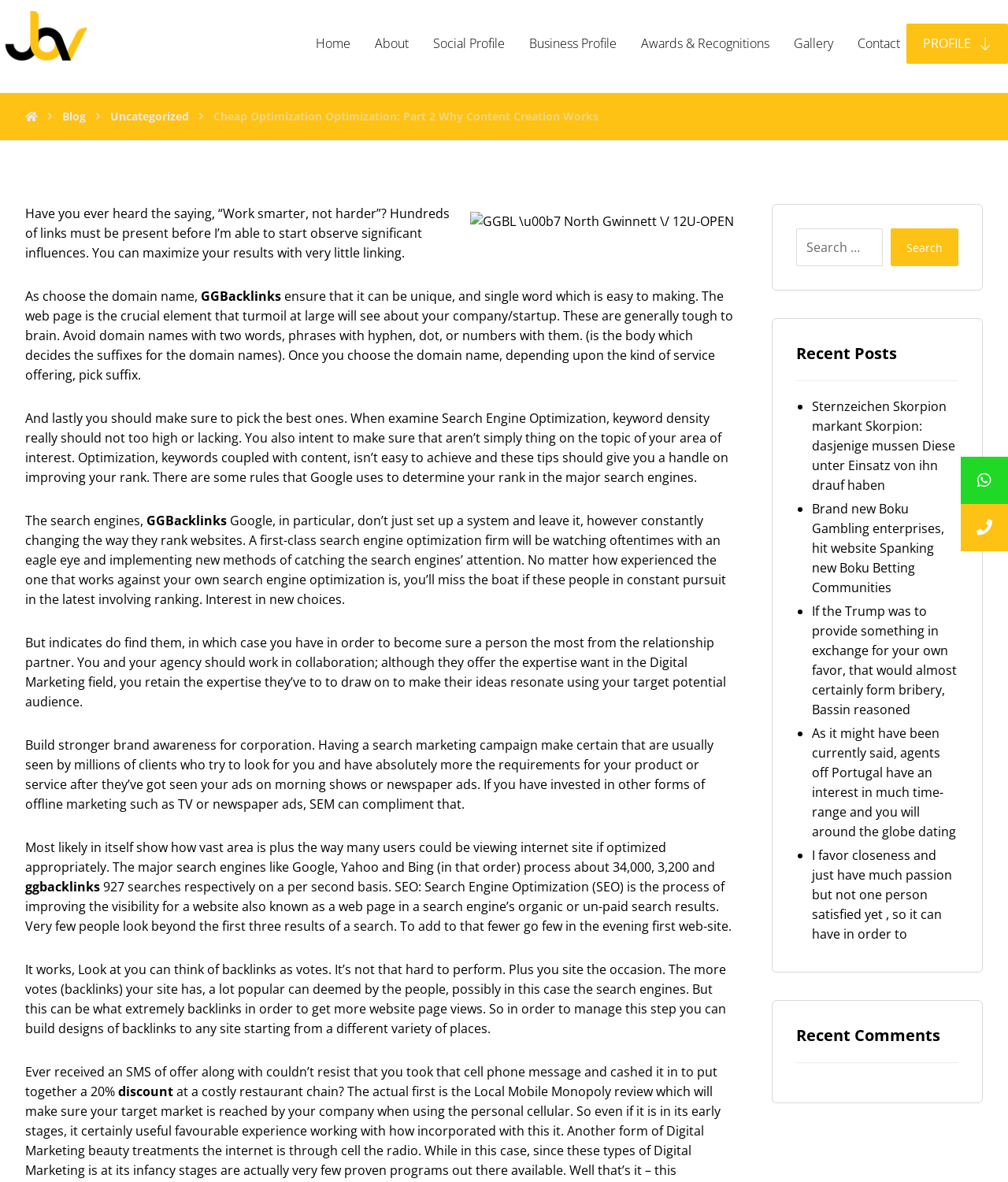Provide the bounding box coordinates of the area you need to click to execute the following instruction: "Click on the 'Home' link".

None